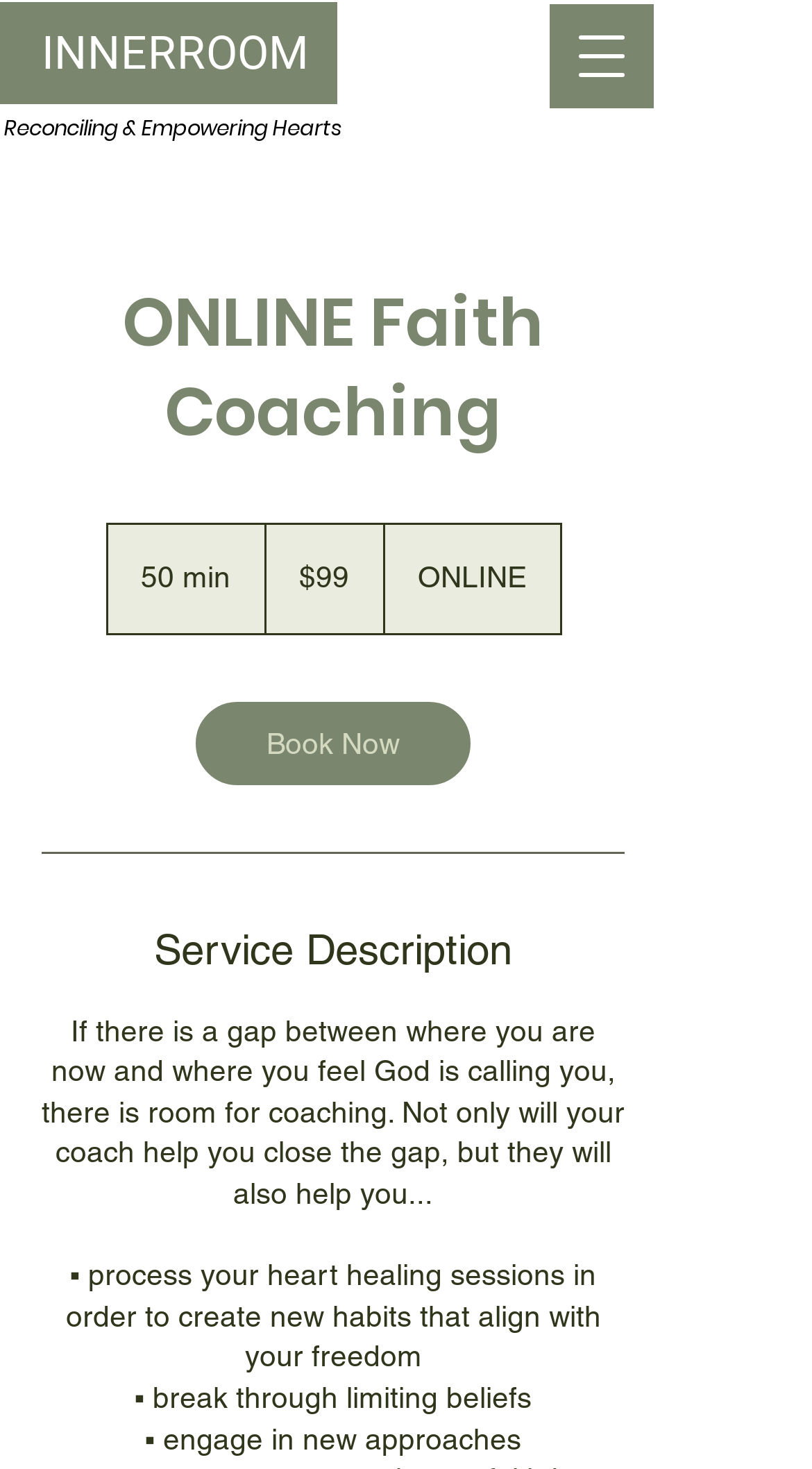Please answer the following question as detailed as possible based on the image: 
What is the topic of the service description?

The topic of the service description can be inferred from the heading 'Service Description' and the context of the webpage, which is focused on faith coaching. The service description likely provides more information about the faith coaching service being offered.